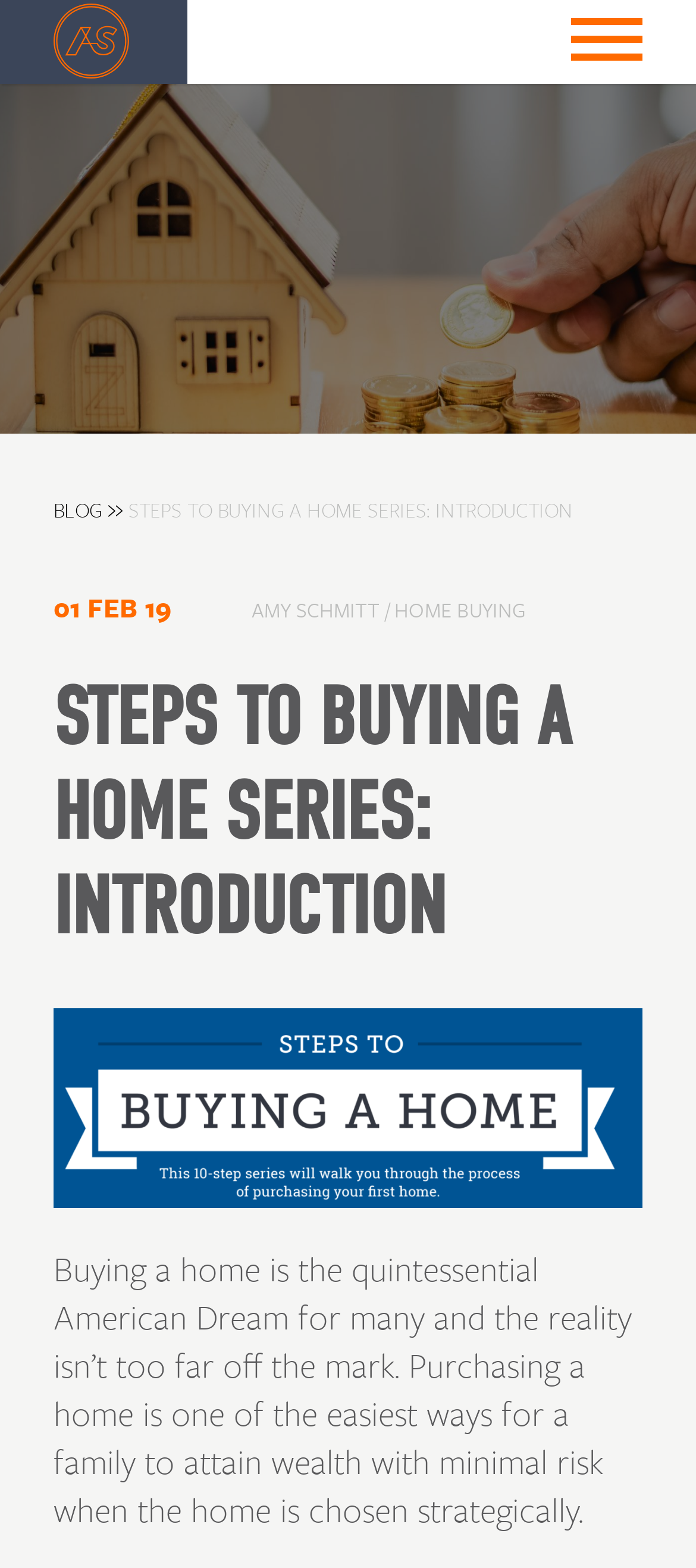What is the primary heading on this webpage?

STEPS TO BUYING A HOME SERIES: INTRODUCTION